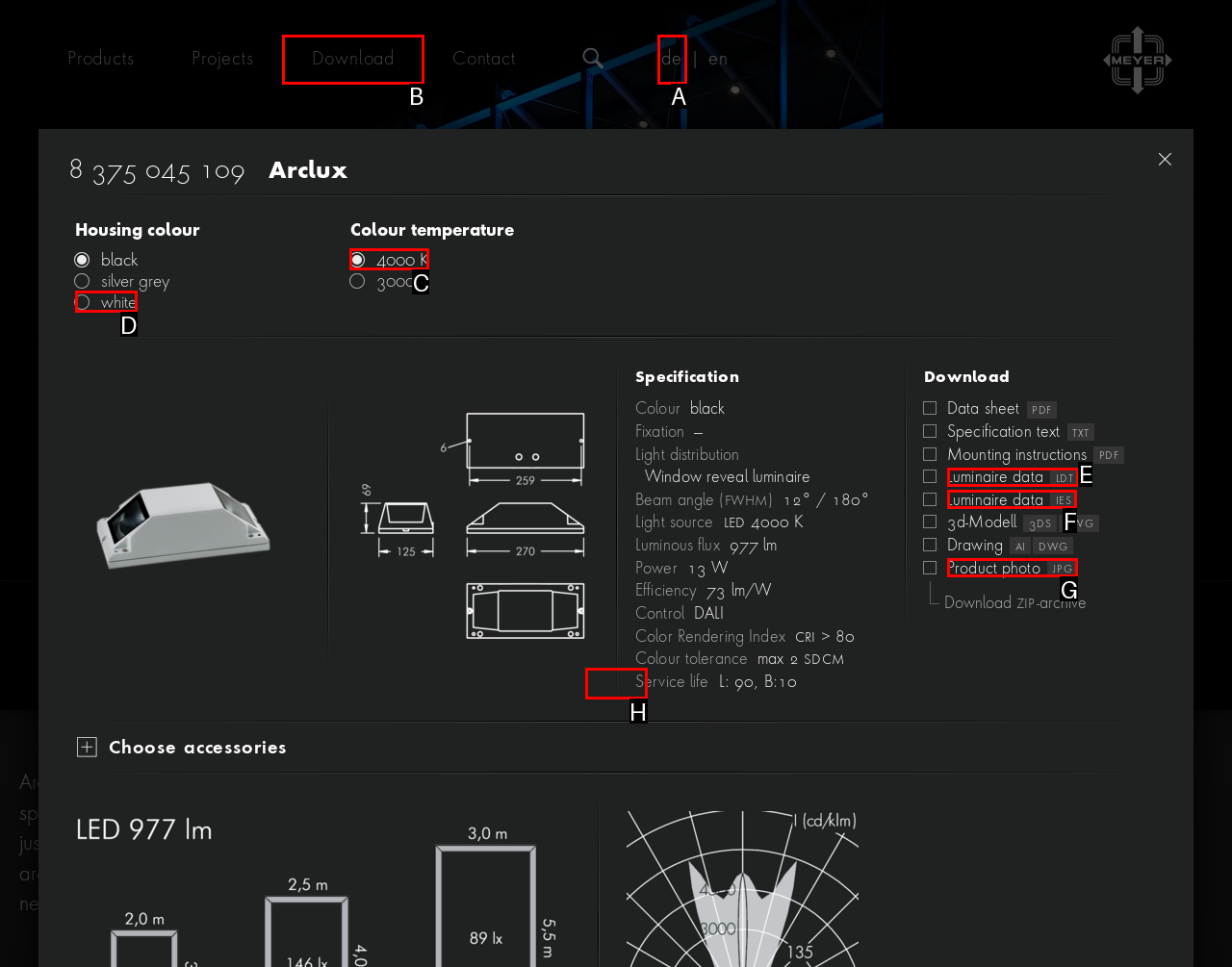Determine the HTML element to click for the instruction: Download the product specification.
Answer with the letter corresponding to the correct choice from the provided options.

B